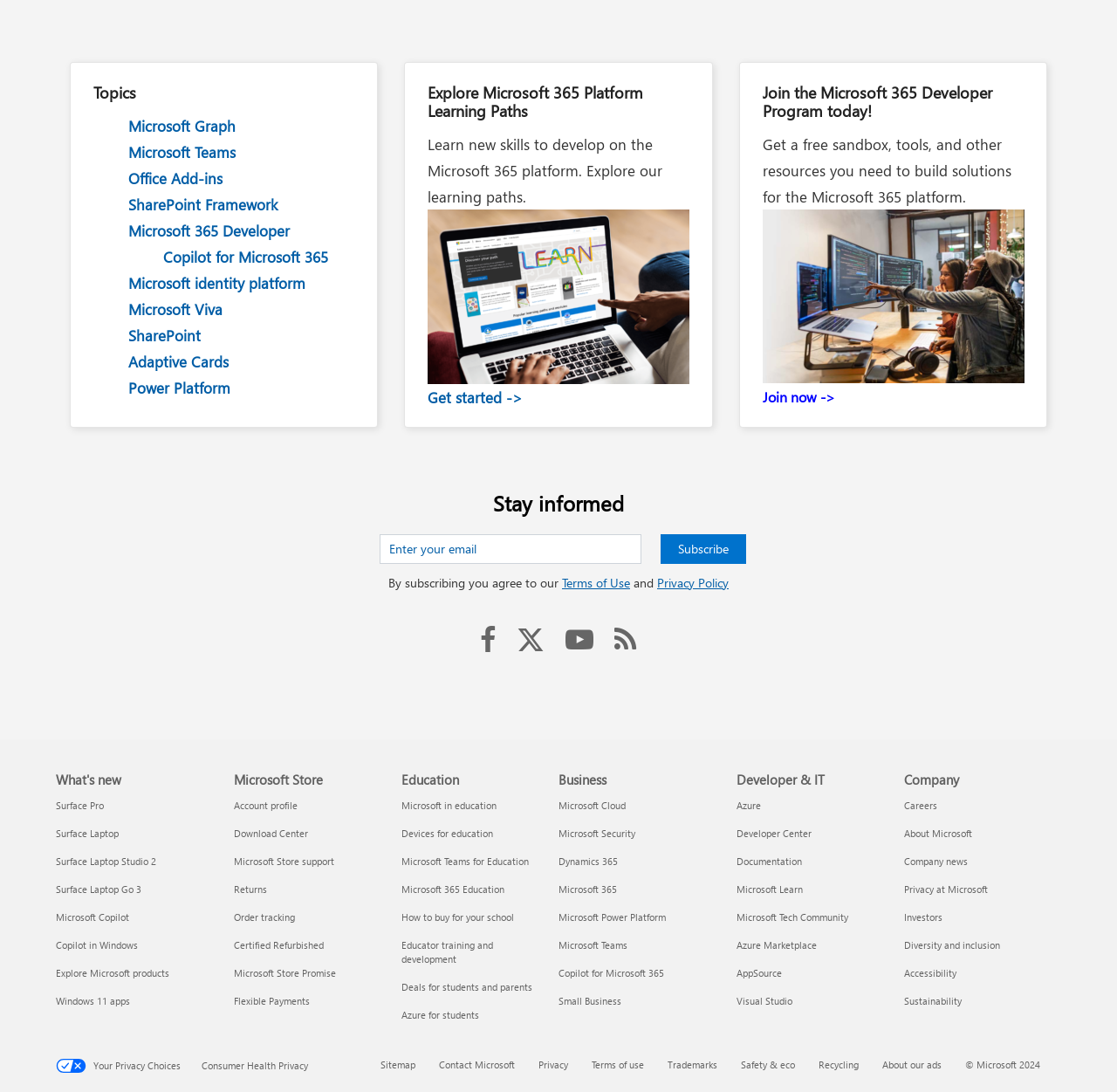What is the main topic of the webpage?
Give a single word or phrase answer based on the content of the image.

Microsoft 365